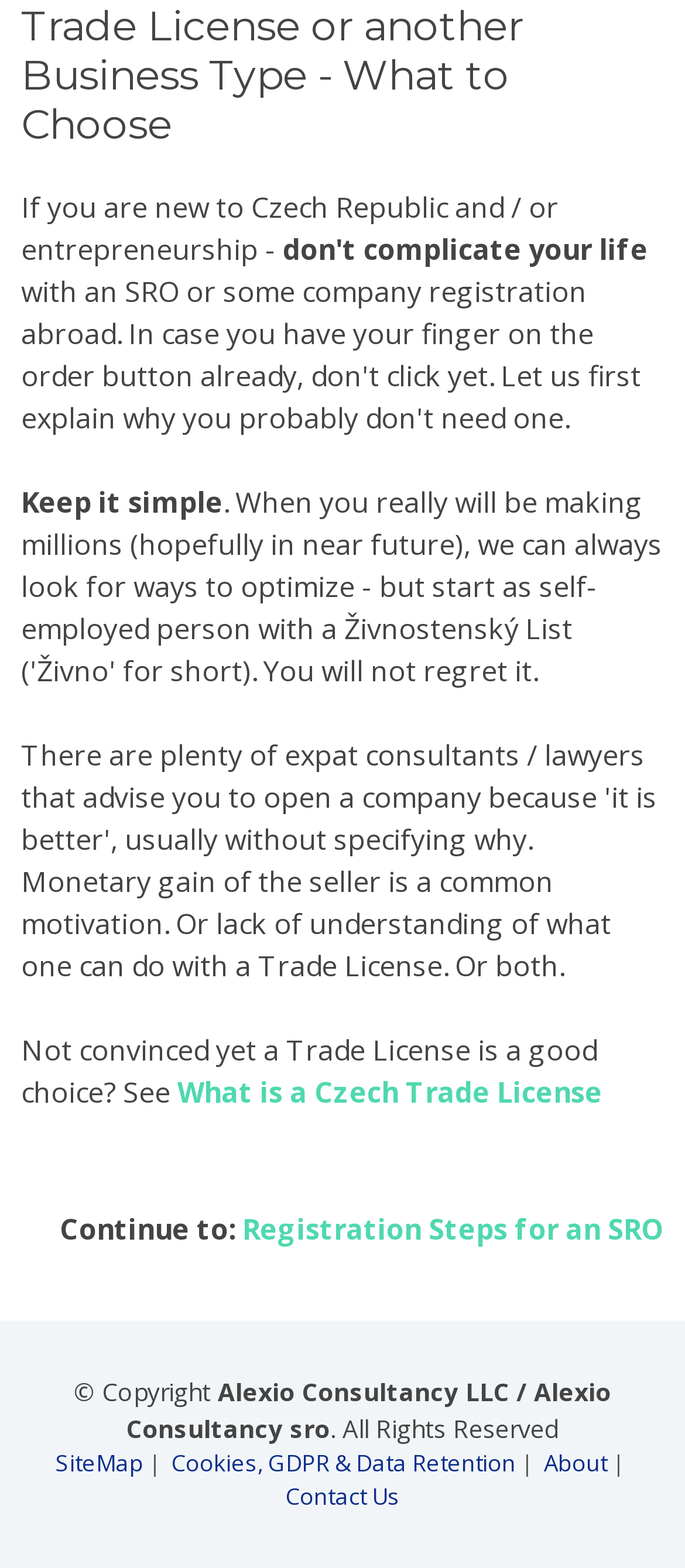Extract the bounding box coordinates of the UI element described by: "Registration Steps for an SRO". The coordinates should include four float numbers ranging from 0 to 1, e.g., [left, top, right, bottom].

[0.354, 0.771, 0.969, 0.796]